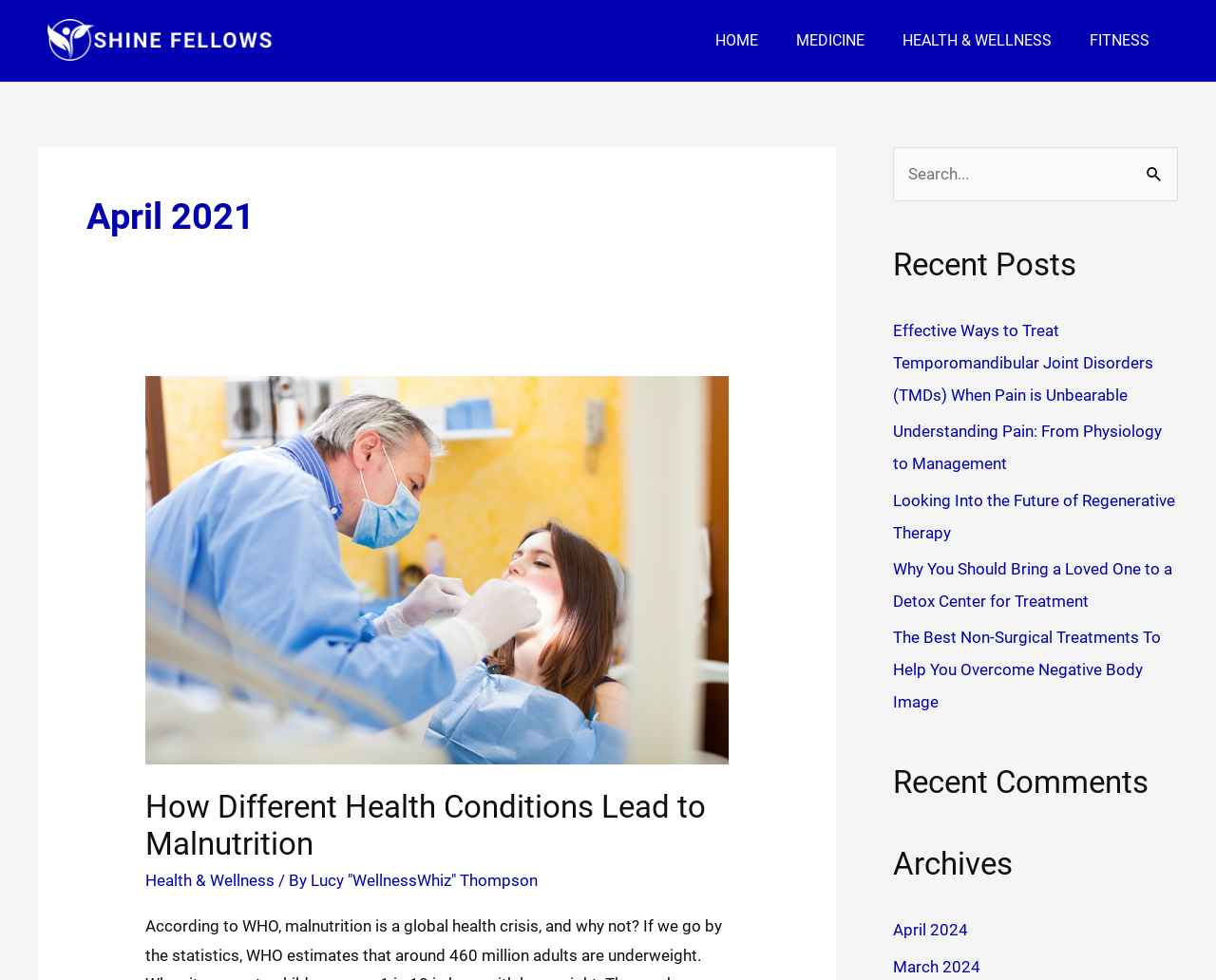Use the information in the screenshot to answer the question comprehensively: How many archives are listed?

In the 'Archives' section, I can see two links to archives, which are 'April 2024' and 'March 2024'.